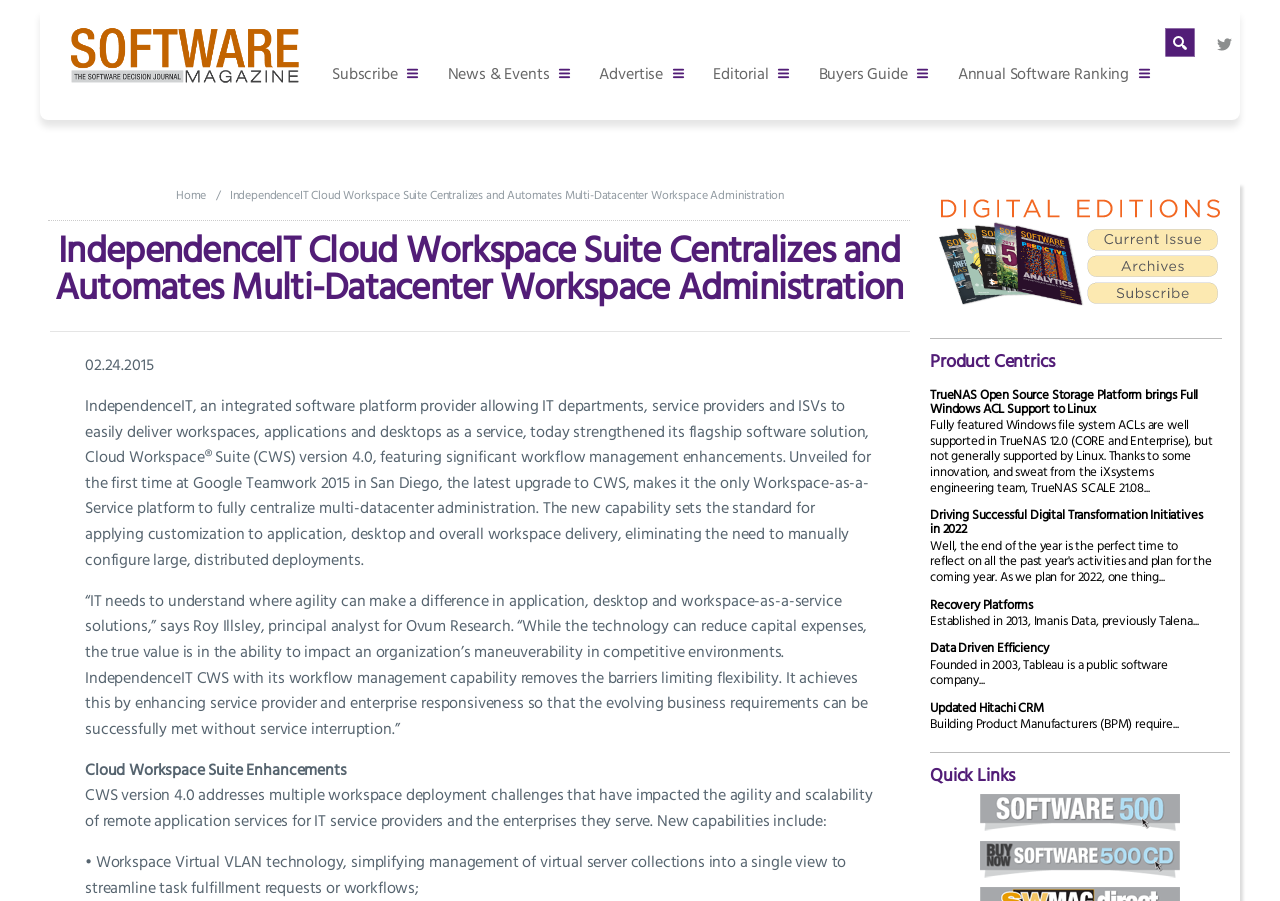Provide a brief response to the question using a single word or phrase: 
What is the topic of the article?

Cloud Workspace Suite